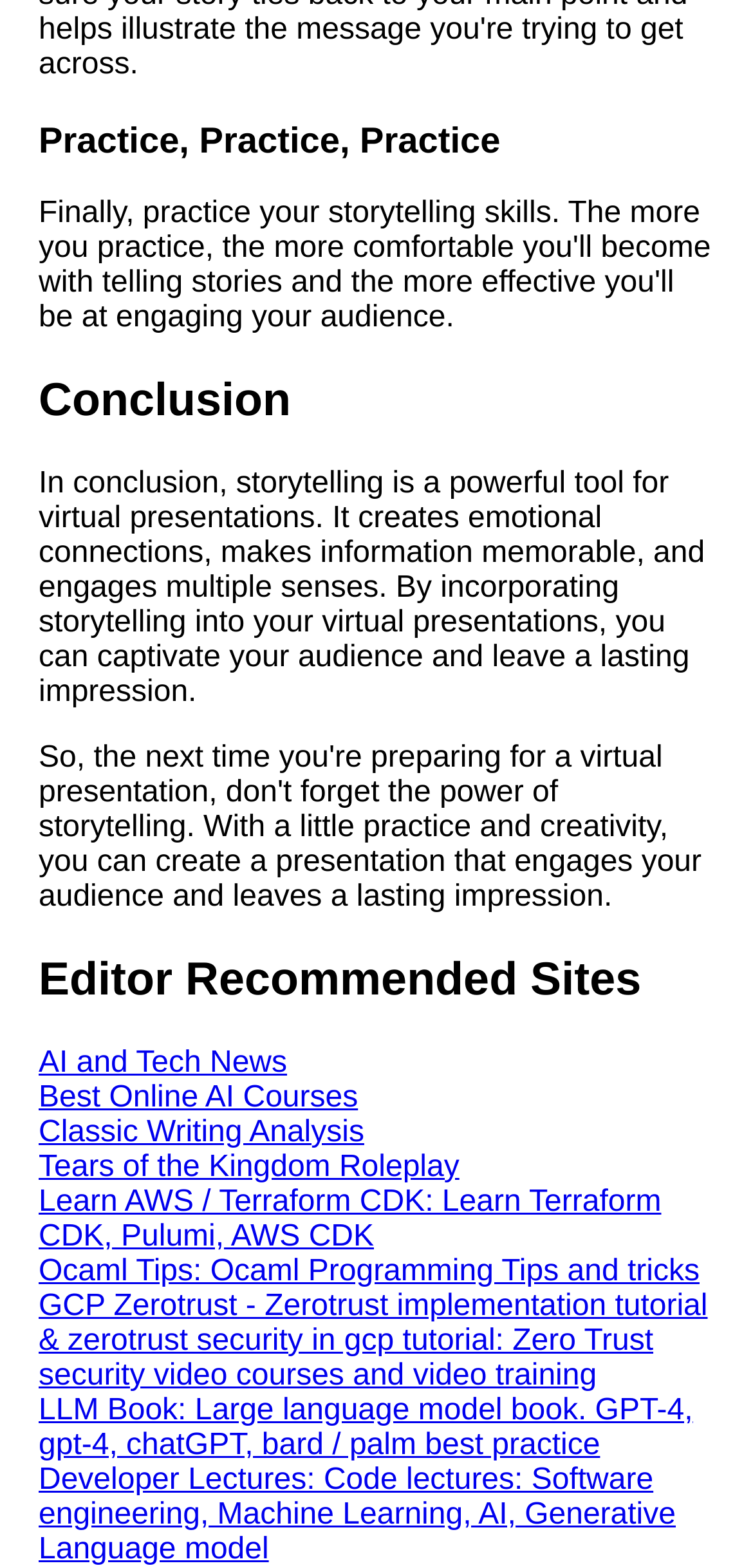How many links are under 'Editor Recommended Sites'?
From the details in the image, answer the question comprehensively.

I counted the number of links under the 'Editor Recommended Sites' heading, starting from 'AI and Tech News' to 'Developer Lectures', and found a total of 9 links.